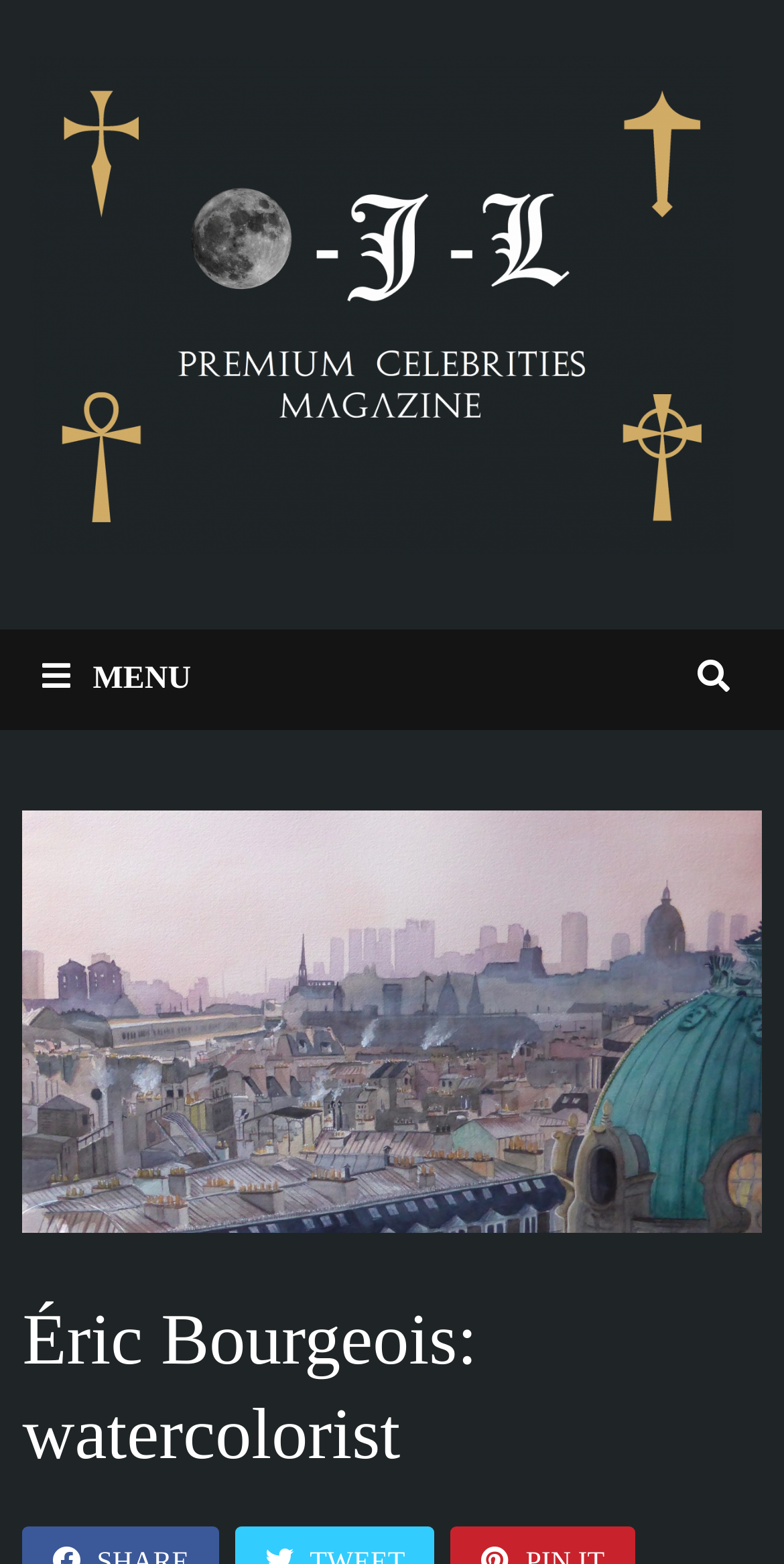Based on the element description alt="O-J-L", identify the bounding box of the UI element in the given webpage screenshot. The coordinates should be in the format (top-left x, top-left y, bottom-right x, bottom-right y) and must be between 0 and 1.

[0.038, 0.036, 0.936, 0.354]